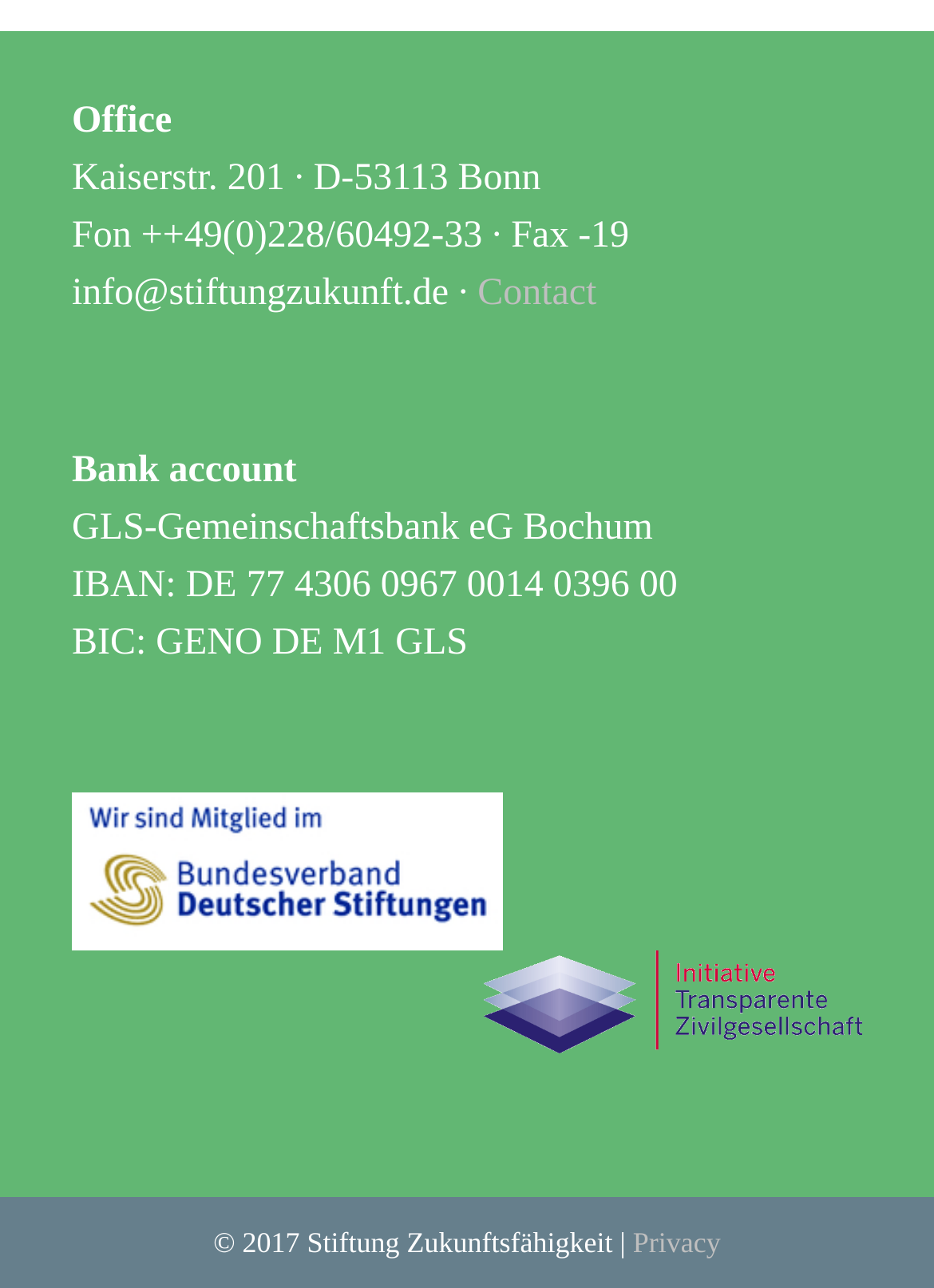Answer this question using a single word or a brief phrase:
What is the copyright year of the website?

2017